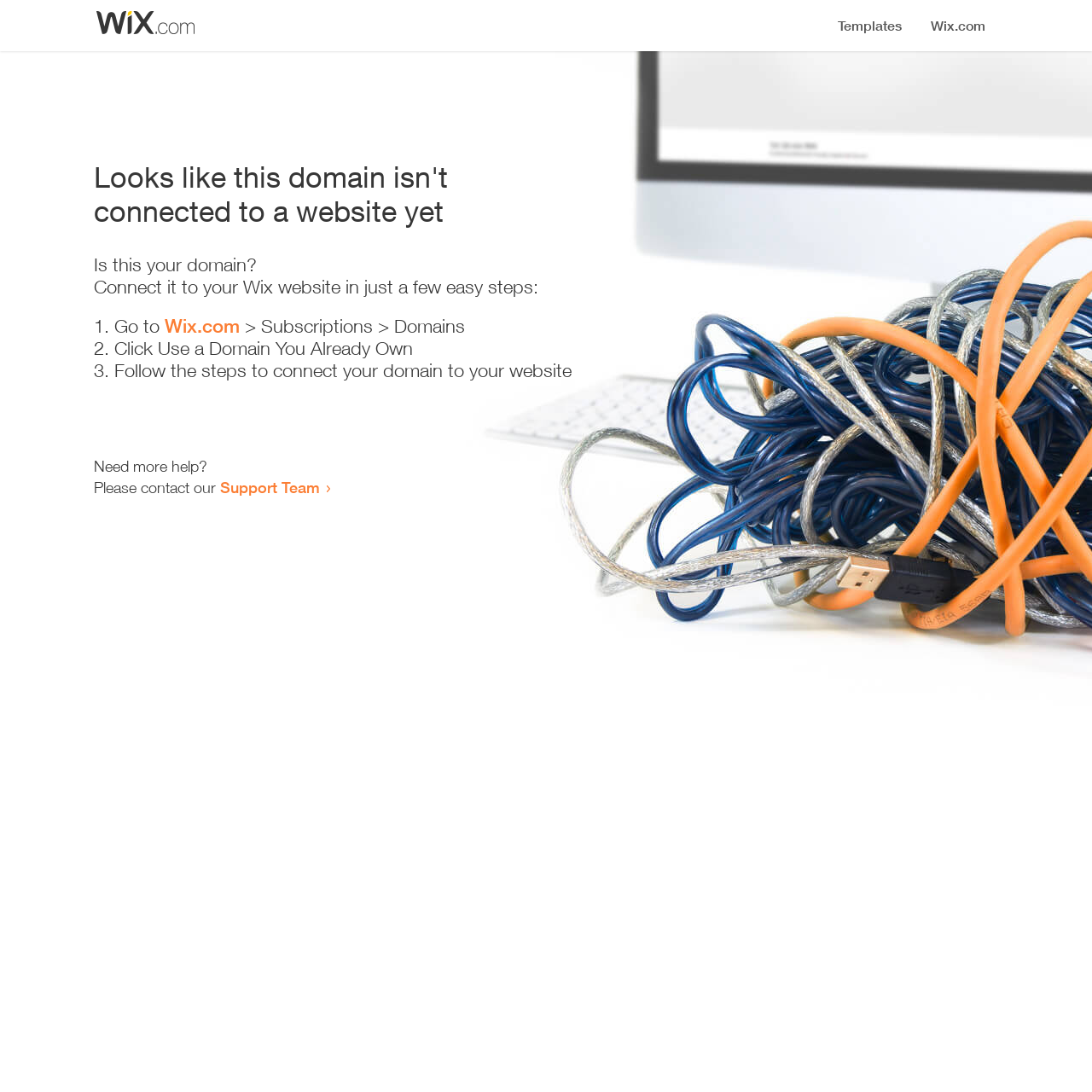What is the current status of the domain?
Provide a one-word or short-phrase answer based on the image.

Not connected to a website